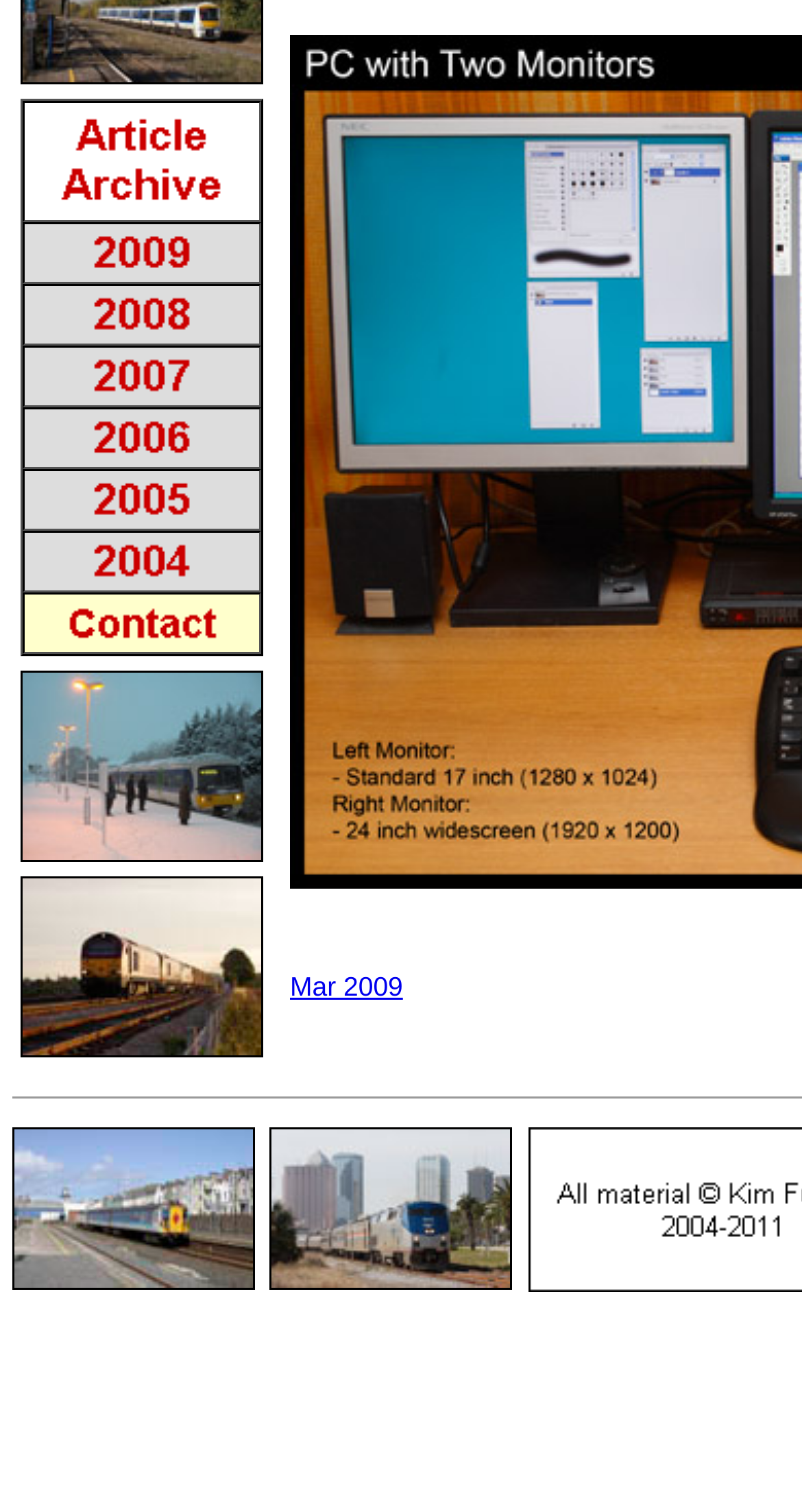Find the bounding box coordinates for the UI element that matches this description: "alt="Contact" title="Contact"".

[0.031, 0.393, 0.323, 0.414]